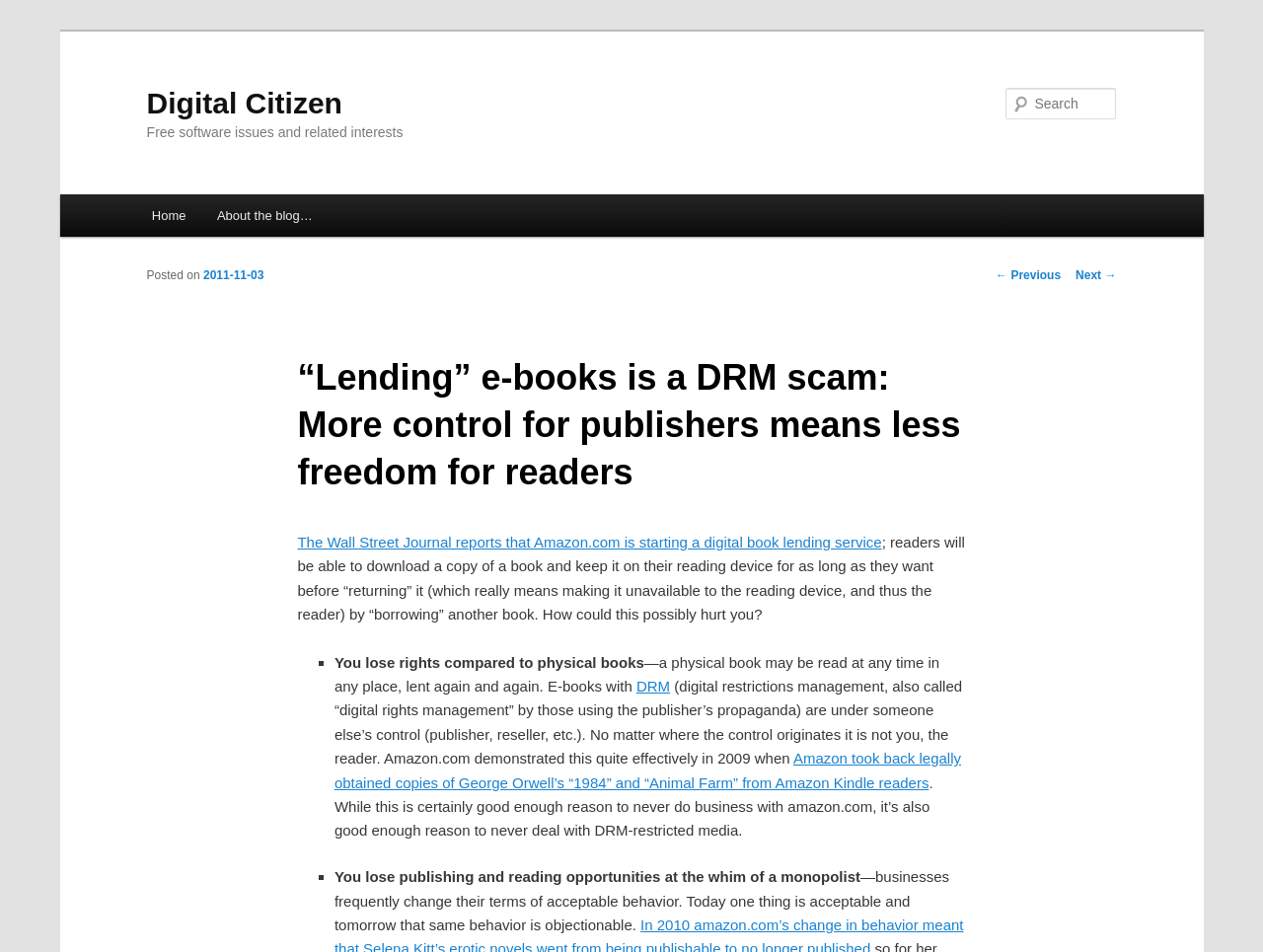Pinpoint the bounding box coordinates of the clickable area necessary to execute the following instruction: "Search for something". The coordinates should be given as four float numbers between 0 and 1, namely [left, top, right, bottom].

[0.796, 0.092, 0.884, 0.125]